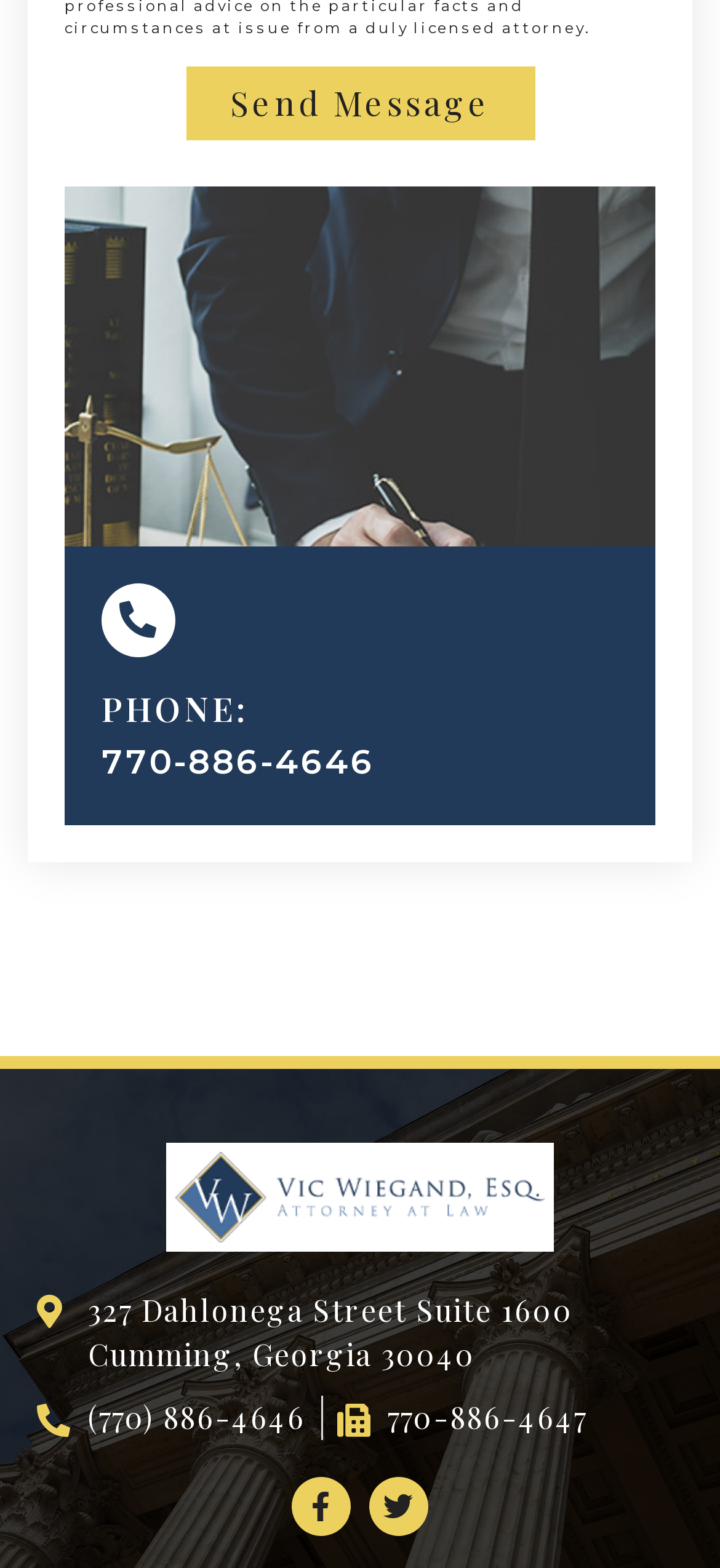Locate the bounding box of the UI element defined by this description: "Evan Lerner". The coordinates should be given as four float numbers between 0 and 1, formatted as [left, top, right, bottom].

None